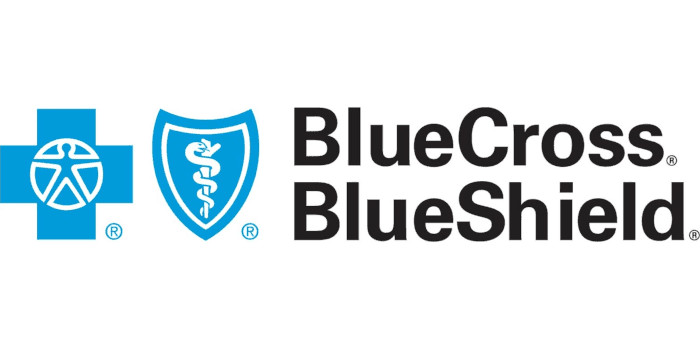Examine the image and give a thorough answer to the following question:
What is the significance of the blue cross symbol?

The blue cross symbol in the logo is a recognizable element that signifies medical care and support, which is a core aspect of the organization's mission to provide healthcare services to its customers.